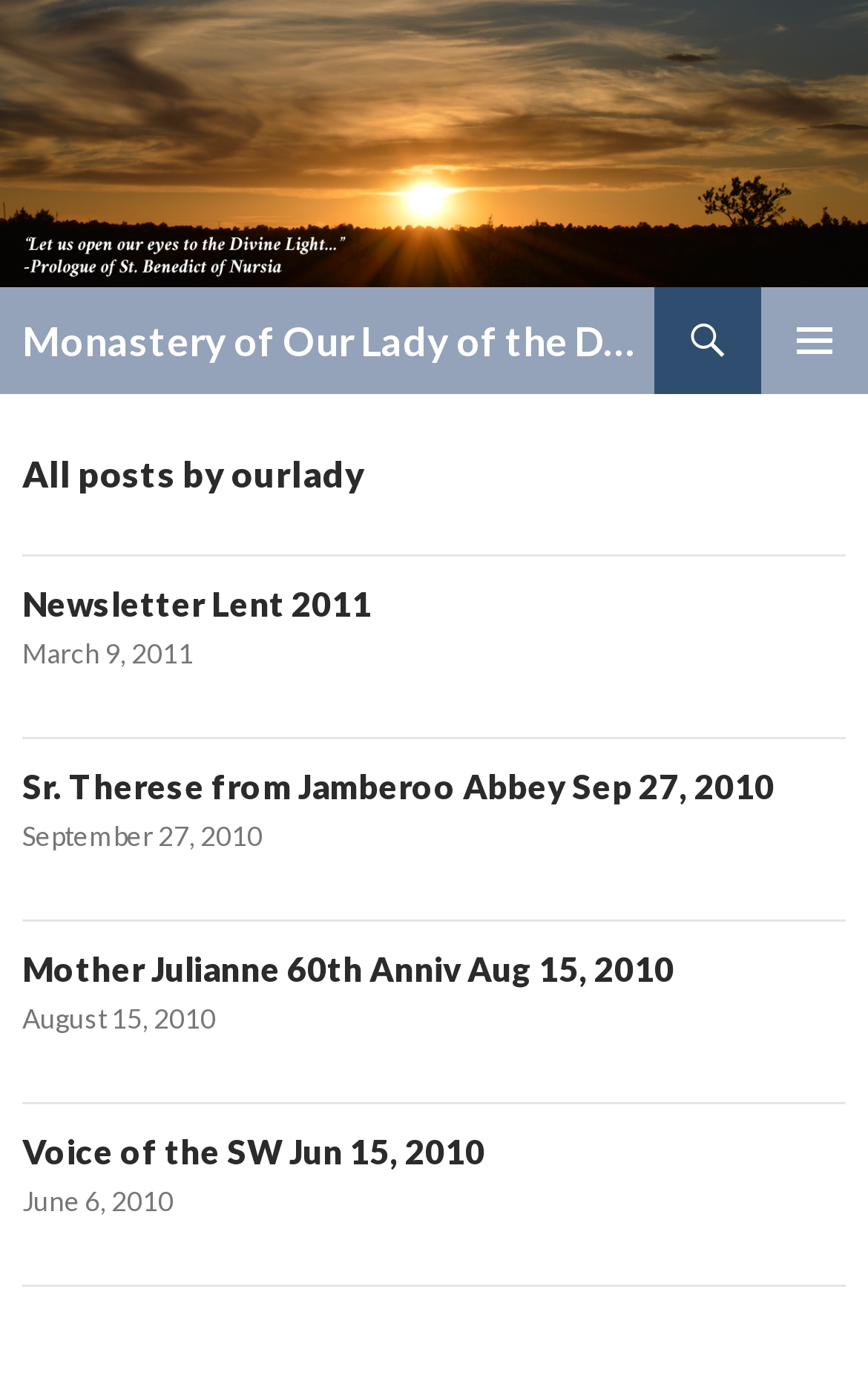How many links are in the second article? Please answer the question using a single word or phrase based on the image.

2